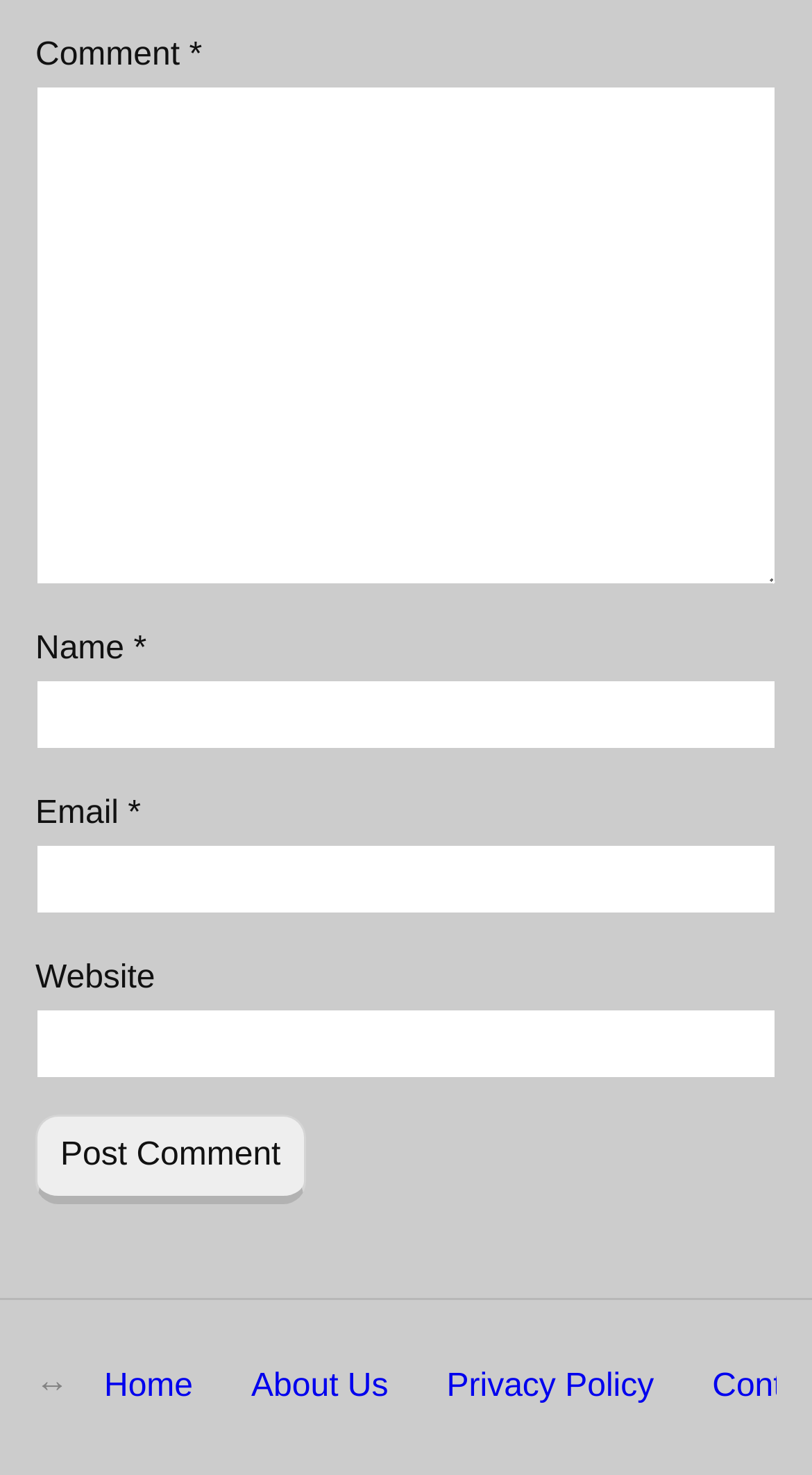What is the position of the 'Name' label relative to the 'Comment' label?
Based on the visual content, answer with a single word or a brief phrase.

Below